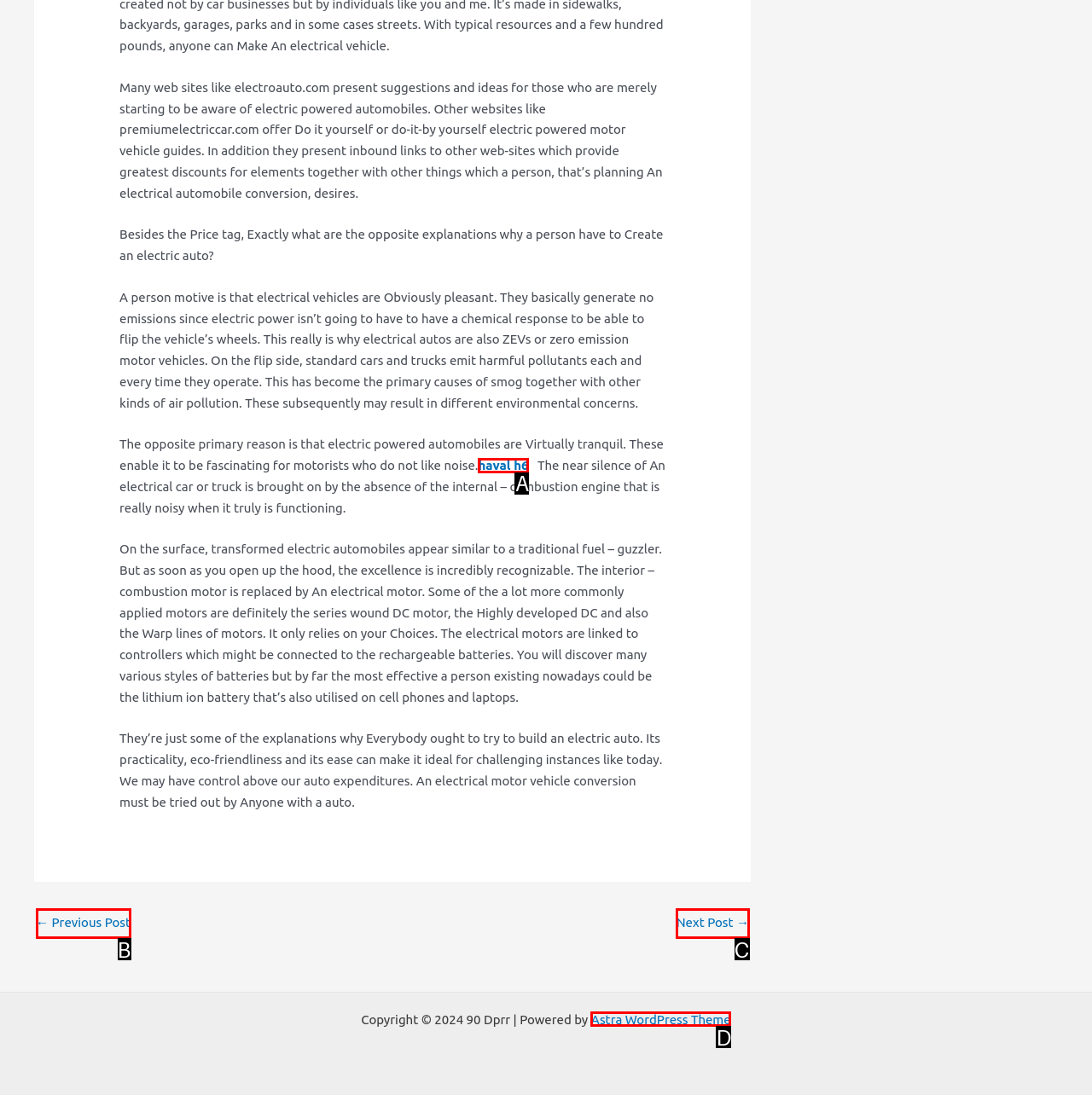From the given options, choose the HTML element that aligns with the description: Tumblr. Respond with the letter of the selected element.

None